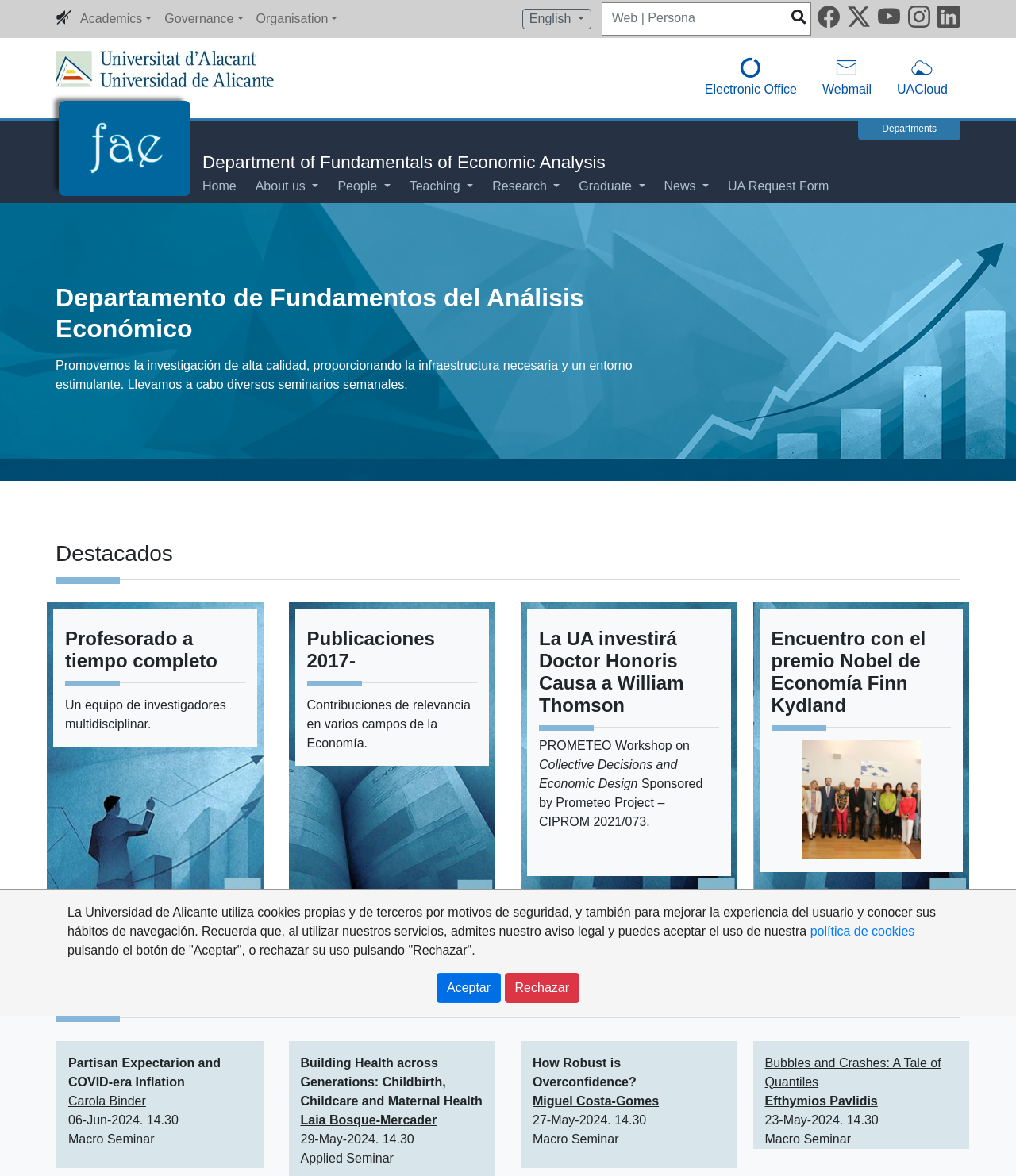Kindly determine the bounding box coordinates of the area that needs to be clicked to fulfill this instruction: "View the Department of Fundamentals of Economic Analysis".

[0.199, 0.129, 0.596, 0.146]